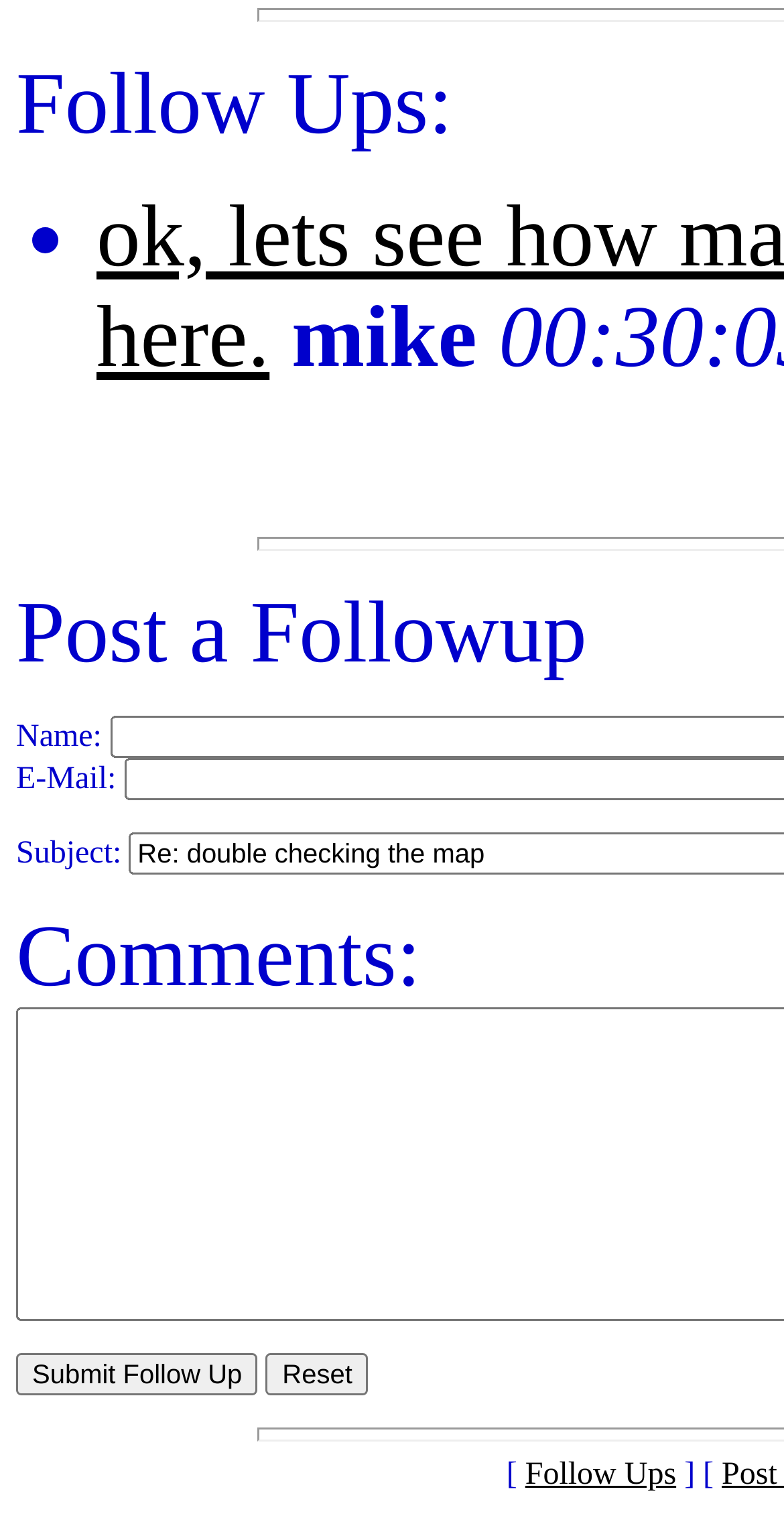What is the subject of the follow-up?
Can you provide a detailed and comprehensive answer to the question?

I found the subject of the follow-up by looking at the 'Subject:' label and the corresponding text 'Re: double checking the map' next to it.